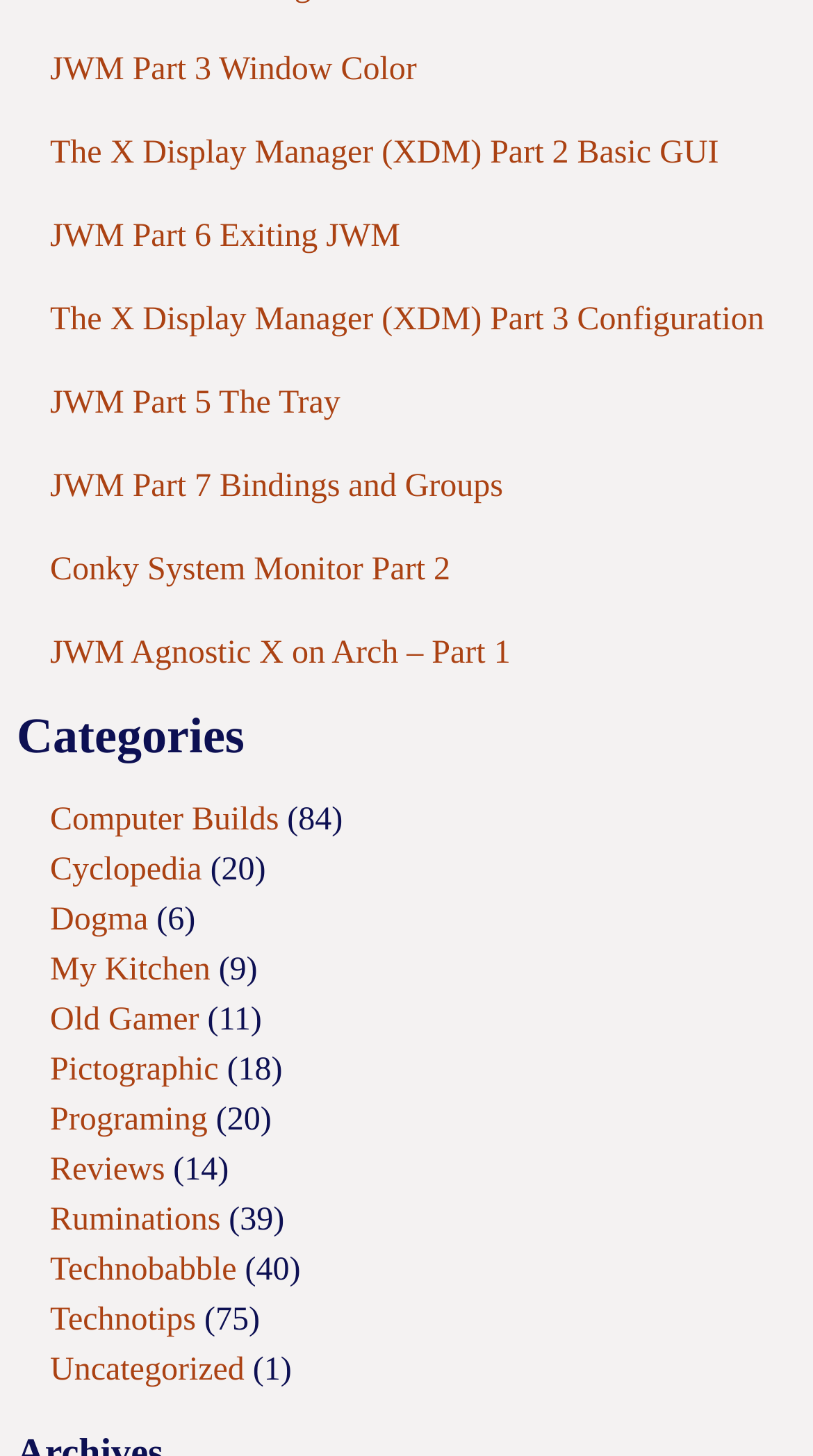What is the topic of the first link?
Answer with a single word or phrase, using the screenshot for reference.

JWM Part 3 Window Color